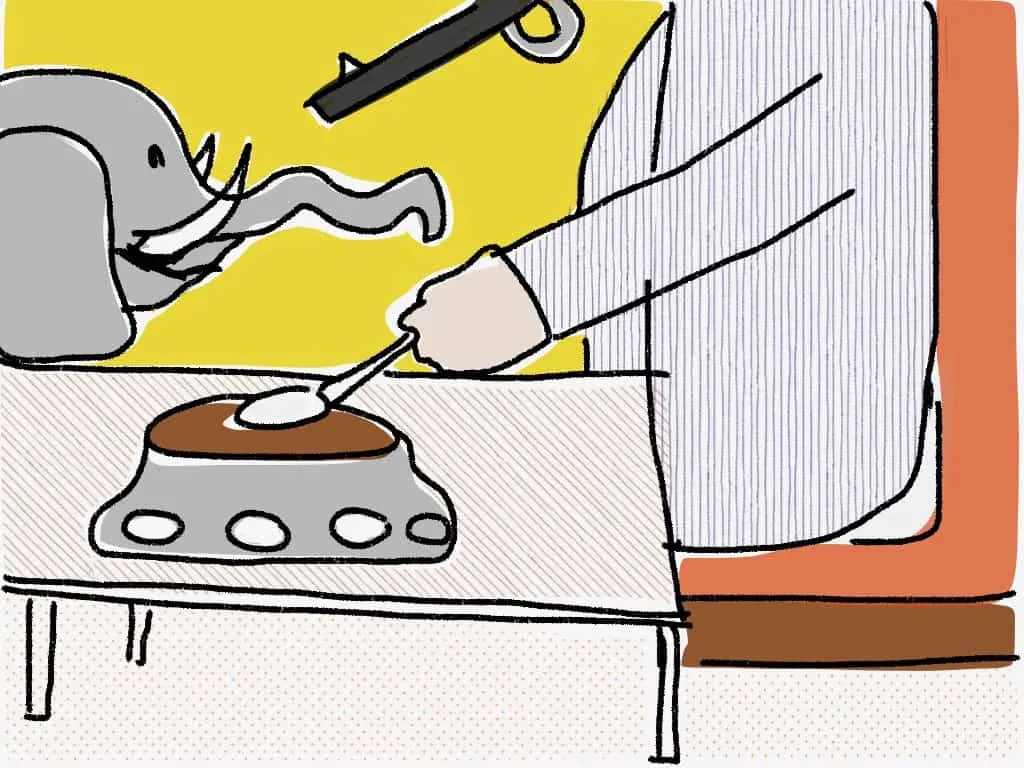Give a succinct answer to this question in a single word or phrase: 
What is the color of the background?

Vibrant yellow